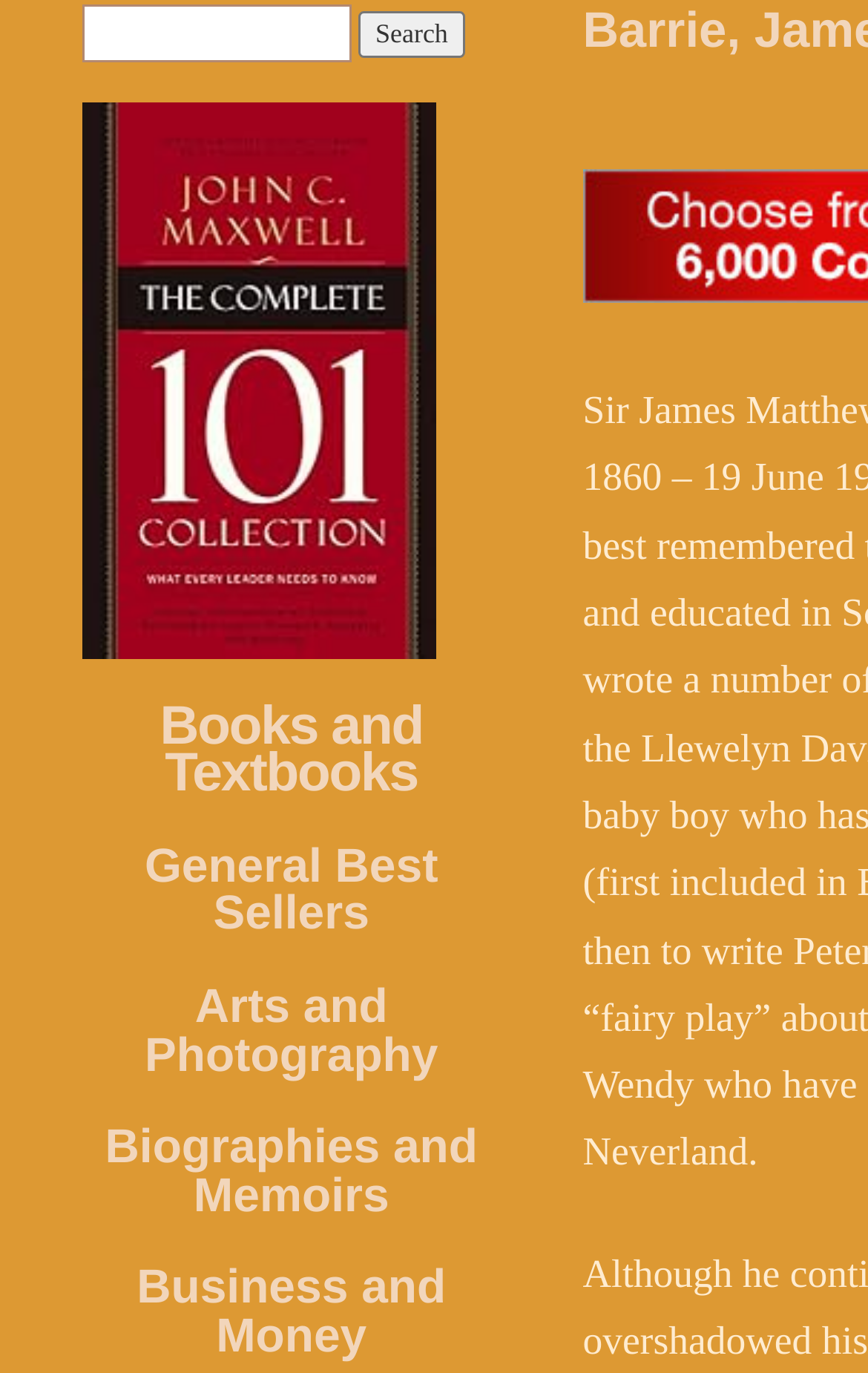How many links are under the 'General Best Sellers' category?
Using the information from the image, give a concise answer in one word or a short phrase.

One